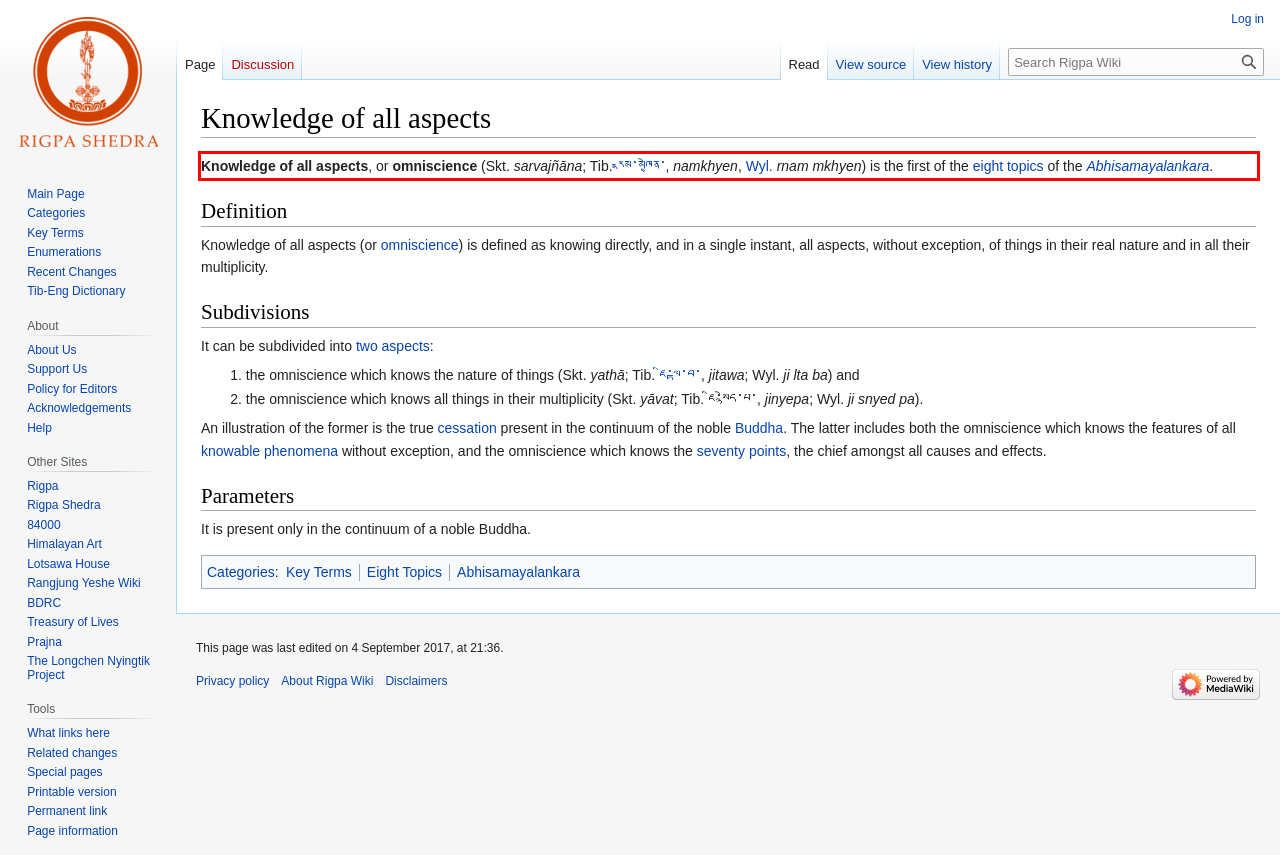Analyze the screenshot of the webpage that features a red bounding box and recognize the text content enclosed within this red bounding box.

Knowledge of all aspects, or omniscience (Skt. sarvajñāna; Tib. རྣམ་མཁྱེན་, namkhyen, Wyl. rnam mkhyen) is the first of the eight topics of the Abhisamayalankara.